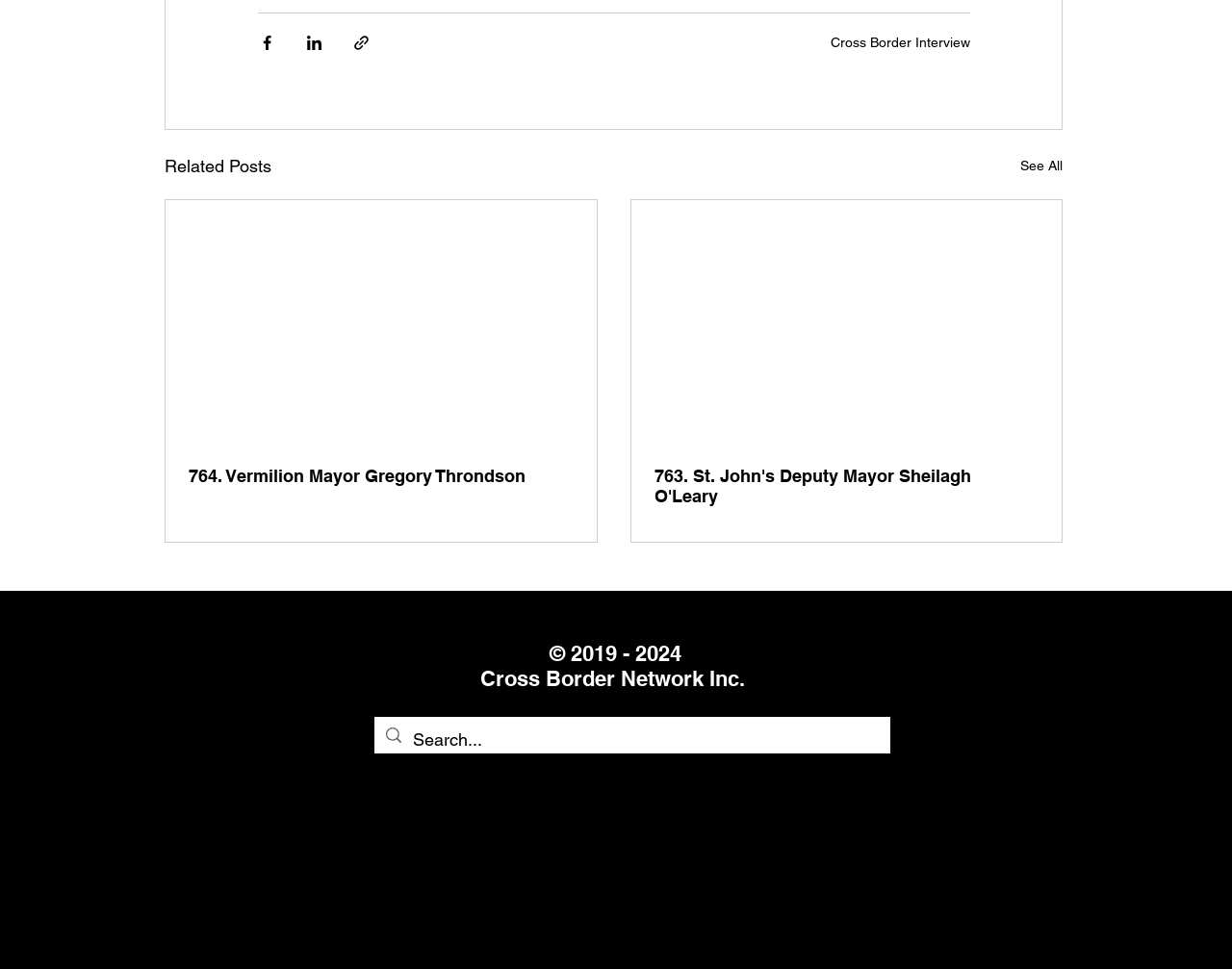Kindly determine the bounding box coordinates for the area that needs to be clicked to execute this instruction: "Click the 'PAYMENT OPTIONS' link".

None